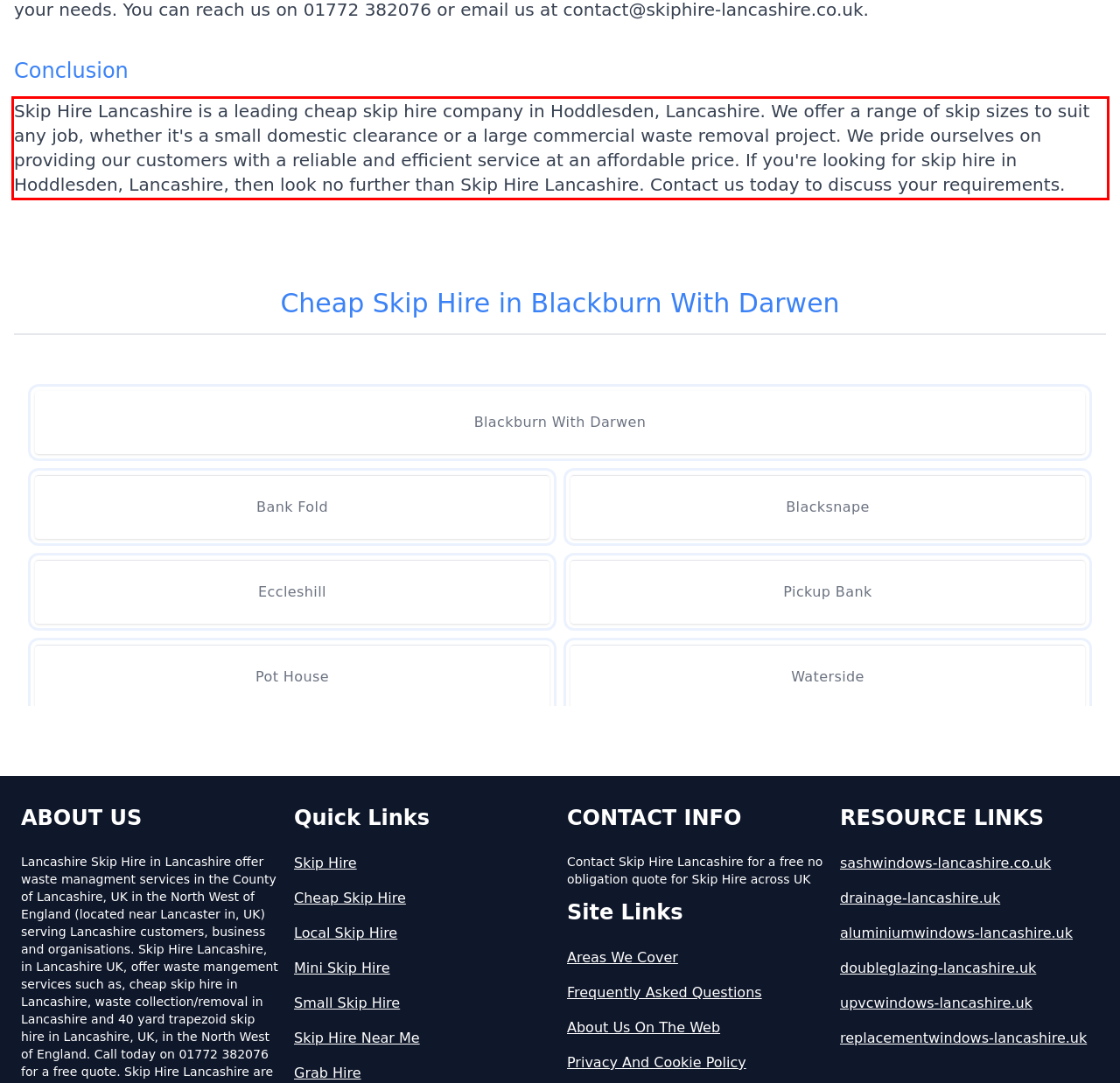Using the provided screenshot of a webpage, recognize the text inside the red rectangle bounding box by performing OCR.

Skip Hire Lancashire is a leading cheap skip hire company in Hoddlesden, Lancashire. We offer a range of skip sizes to suit any job, whether it's a small domestic clearance or a large commercial waste removal project. We pride ourselves on providing our customers with a reliable and efficient service at an affordable price. If you're looking for skip hire in Hoddlesden, Lancashire, then look no further than Skip Hire Lancashire. Contact us today to discuss your requirements.